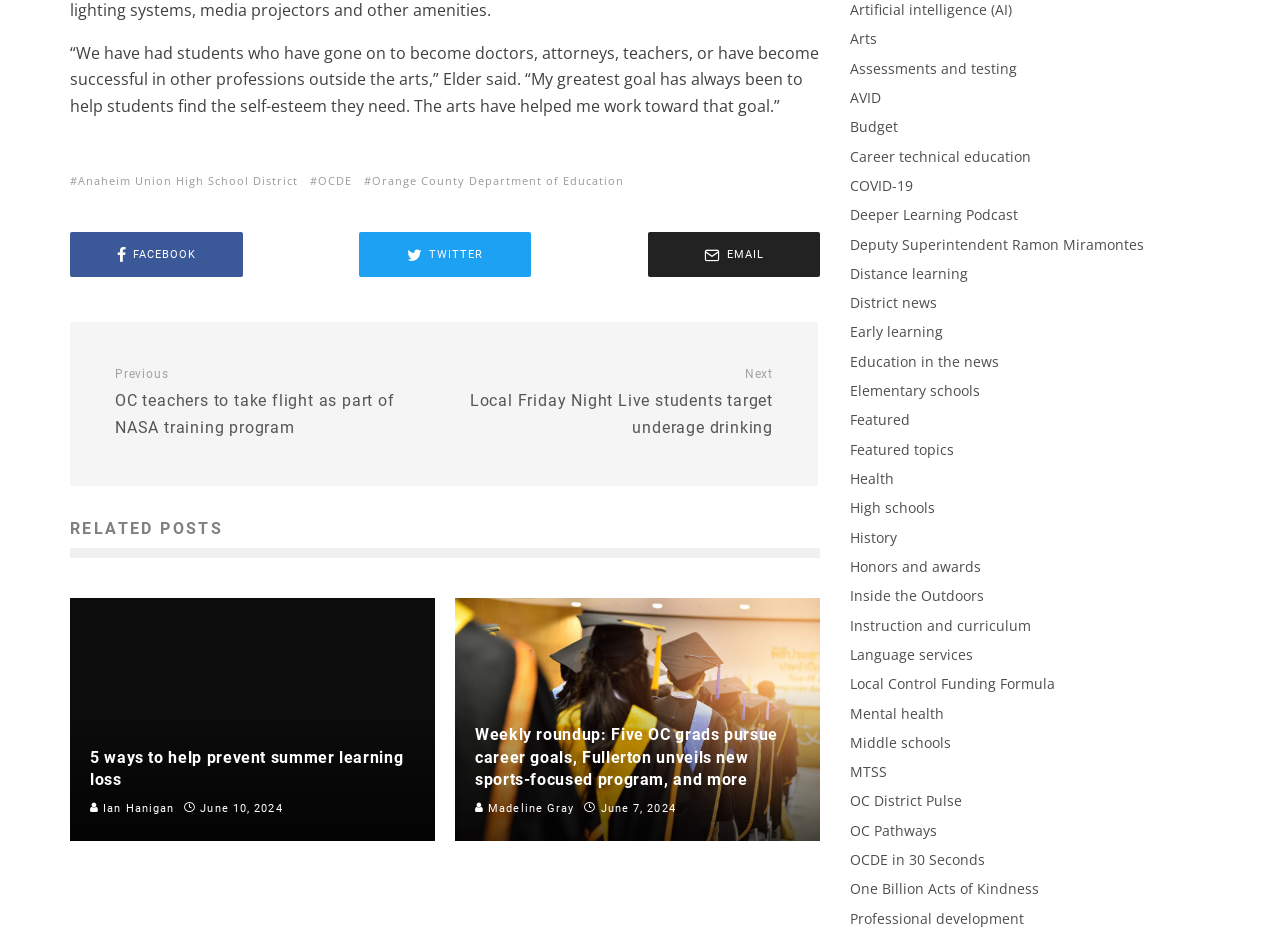Given the element description "OC Pathways" in the screenshot, predict the bounding box coordinates of that UI element.

[0.664, 0.871, 0.732, 0.891]